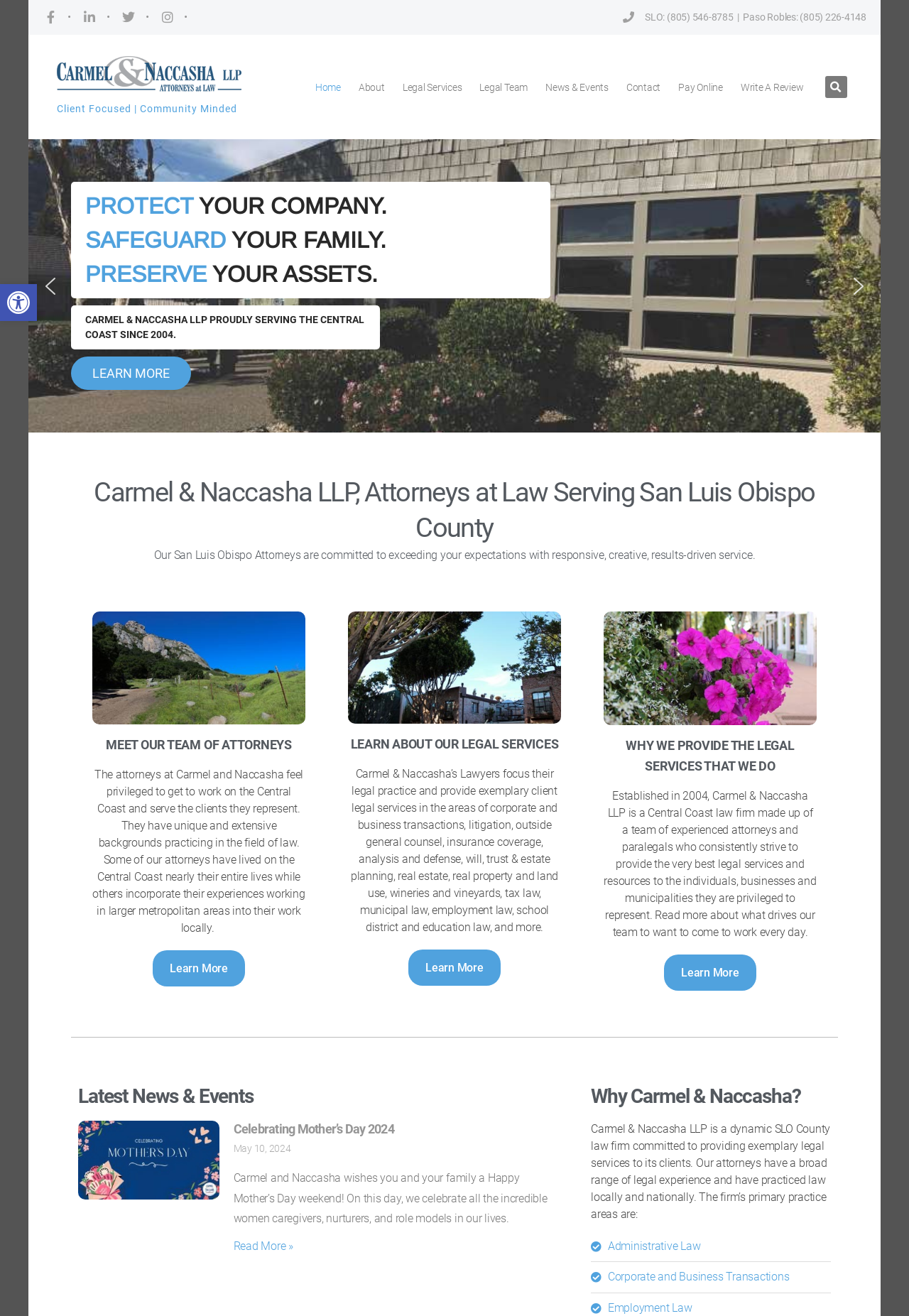Describe the webpage meticulously, covering all significant aspects.

This webpage is about Carmel & Naccasha LLP, a law firm based on the Central Coast. At the top, there is a toolbar with an accessibility tool icon and a search bar on the right side. Below the toolbar, there are four bullet points with phone numbers for San Luis Obispo and Paso Robles offices. 

To the left of the phone numbers, there is a figure with a link and a caption "Client Focused | Community Minded". Next to it, there are seven navigation links: Home, About, Legal Services, Legal Team, News & Events, Contact, and Pay Online. 

Below the navigation links, there is a slider region with multiple images, including one with a caption "San Luis Obispo lawyers". On top of the slider, there are three links: PROTECT, SAFEGUARD, and PRESERVE, each with a corresponding text description. Below these links, there is a text "CARMEL & NACCASHA LLP PROUDLY SERVING THE CENTRAL COAST SINCE 2004." and a "LEARN MORE" link.

The main content of the webpage is divided into several sections. The first section has a heading "Carmel & Naccasha LLP, Attorneys at Law Serving San Luis Obispo County" and a paragraph describing the law firm's commitment to exceeding clients' expectations. 

The next section is about the law firm's team of attorneys, with a heading "MEET OUR TEAM OF ATTORNEYS" and a paragraph describing the attorneys' backgrounds and experiences. There is also a "Learn More" link in this section.

The following section is about the law firm's legal services, with a heading "LEARN ABOUT OUR LEGAL SERVICES" and a paragraph listing the areas of law the firm practices. Again, there is a "Learn More" link in this section.

The next section explains why the law firm provides the legal services they do, with a heading "WHY WE PROVIDE THE LEGAL SERVICES THAT WE DO" and a paragraph describing the firm's mission and values. There is also a "Learn More" link in this section.

The final section is about the latest news and events, with a heading "Latest News & Events" and a blog post about celebrating Mother's Day 2024. The blog post has a heading, a date, and a brief description, with a "Read more" link.